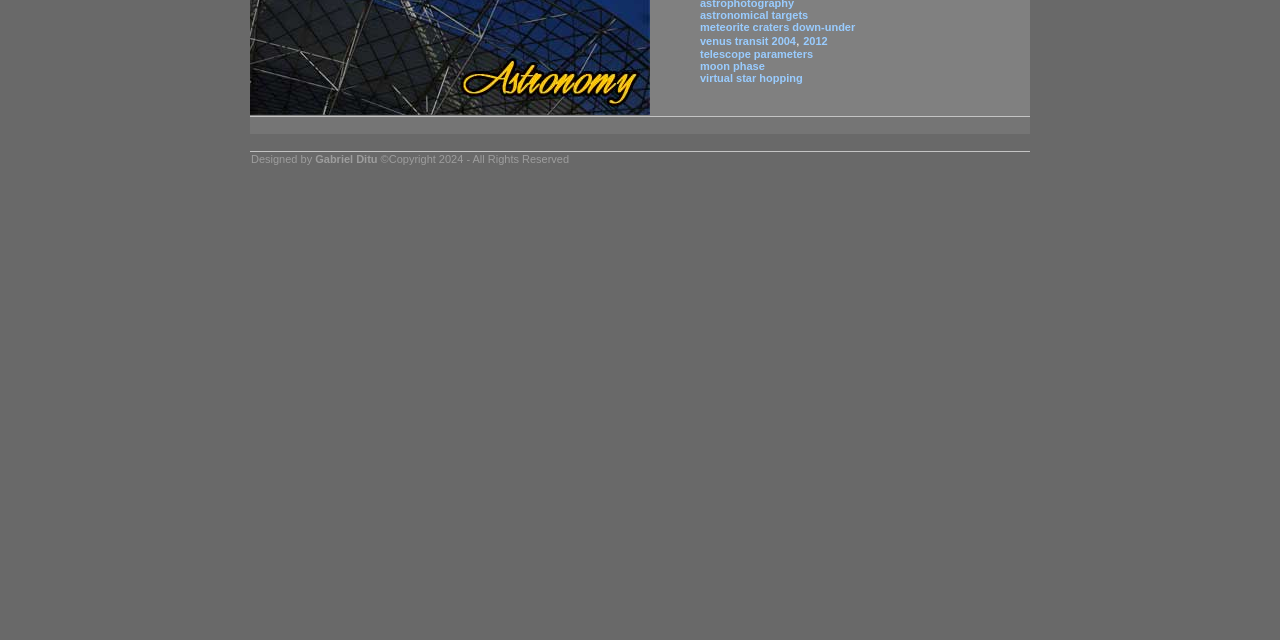Identify the bounding box for the UI element described as: "Gabriel Ditu". The coordinates should be four float numbers between 0 and 1, i.e., [left, top, right, bottom].

[0.246, 0.239, 0.295, 0.258]